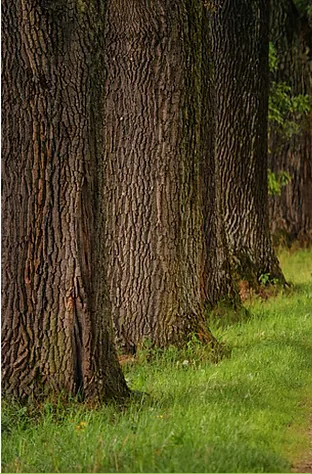What type of therapies might be conducted in this setting?
Using the image, respond with a single word or phrase.

EMDR or expressive arts